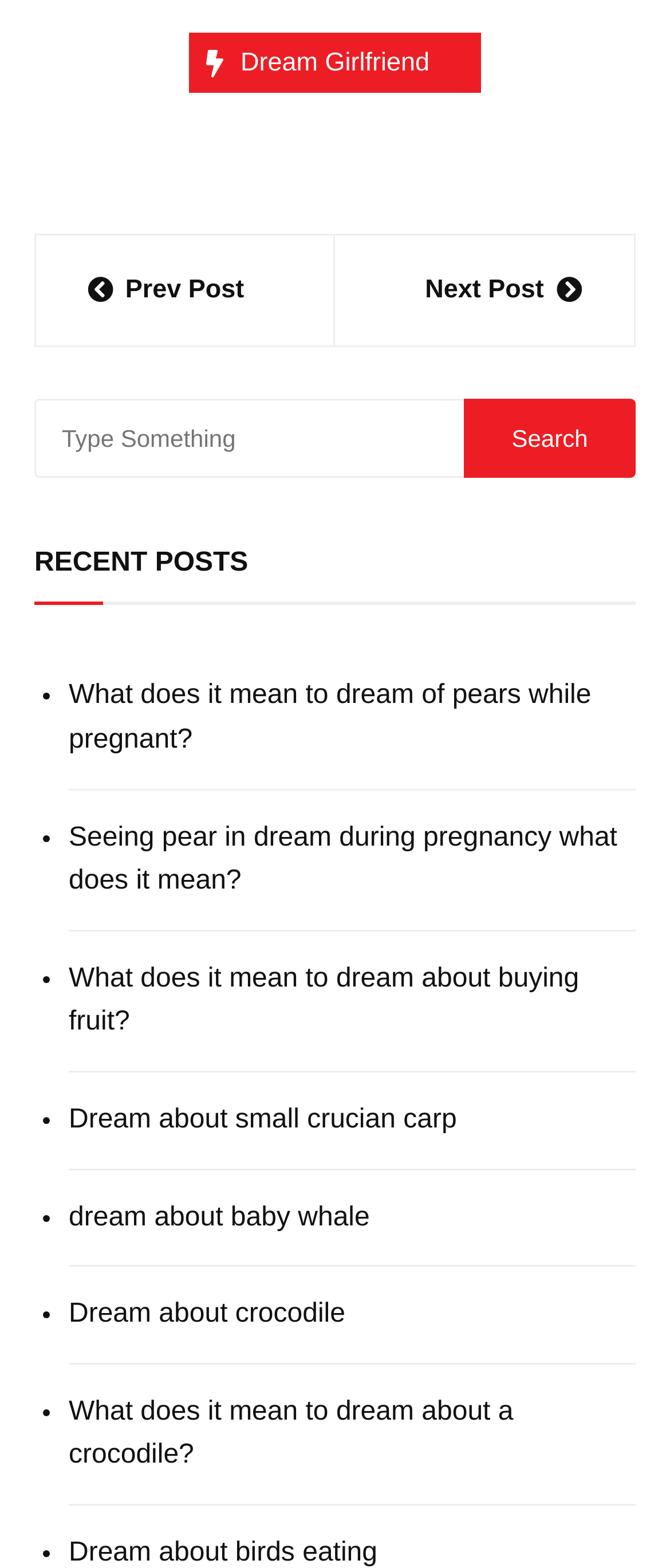Provide the bounding box coordinates of the HTML element described by the text: "contact@stories.featurd.io".

None